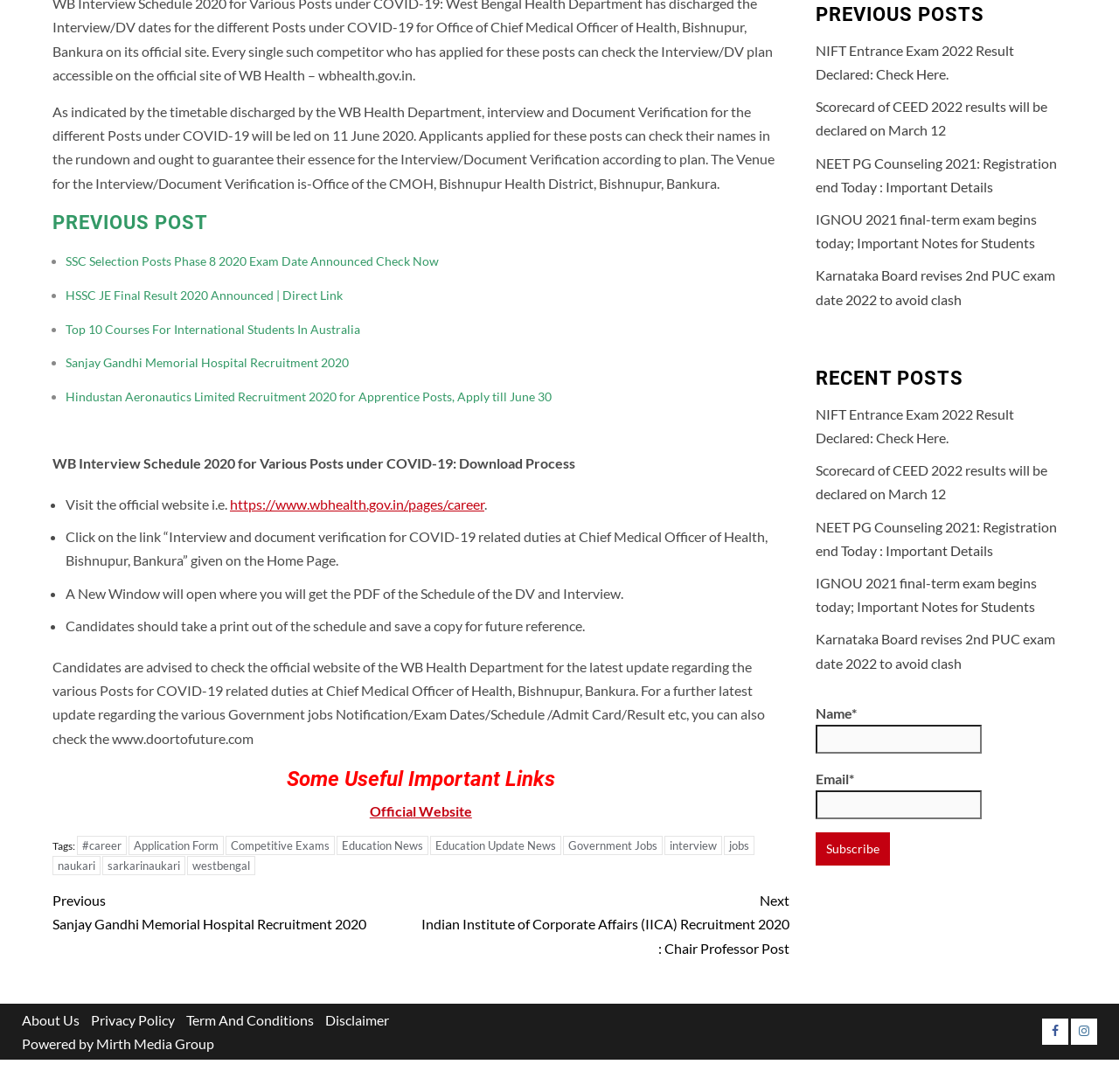Kindly determine the bounding box coordinates for the area that needs to be clicked to execute this instruction: "Visit the official website of WB Health Department".

[0.205, 0.454, 0.433, 0.469]